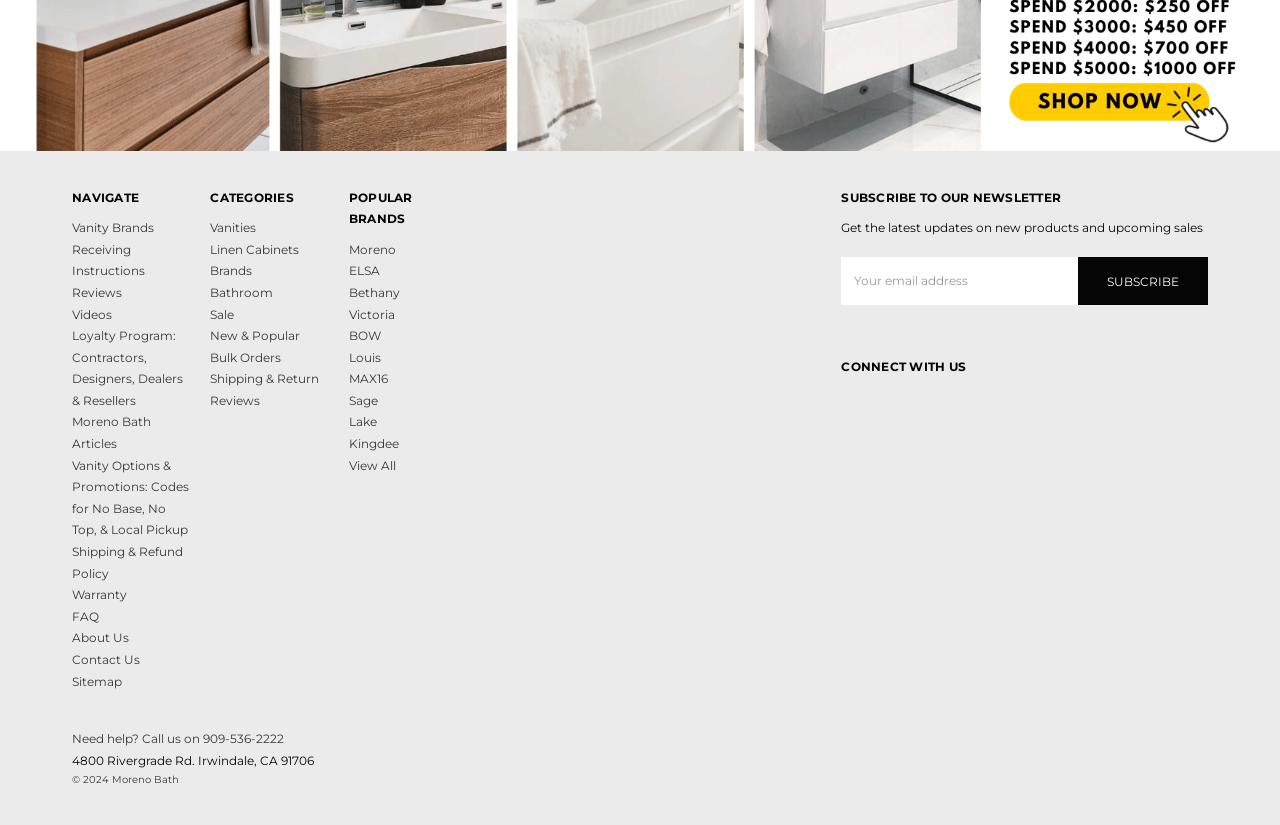Identify the bounding box of the UI element that matches this description: "Games".

None